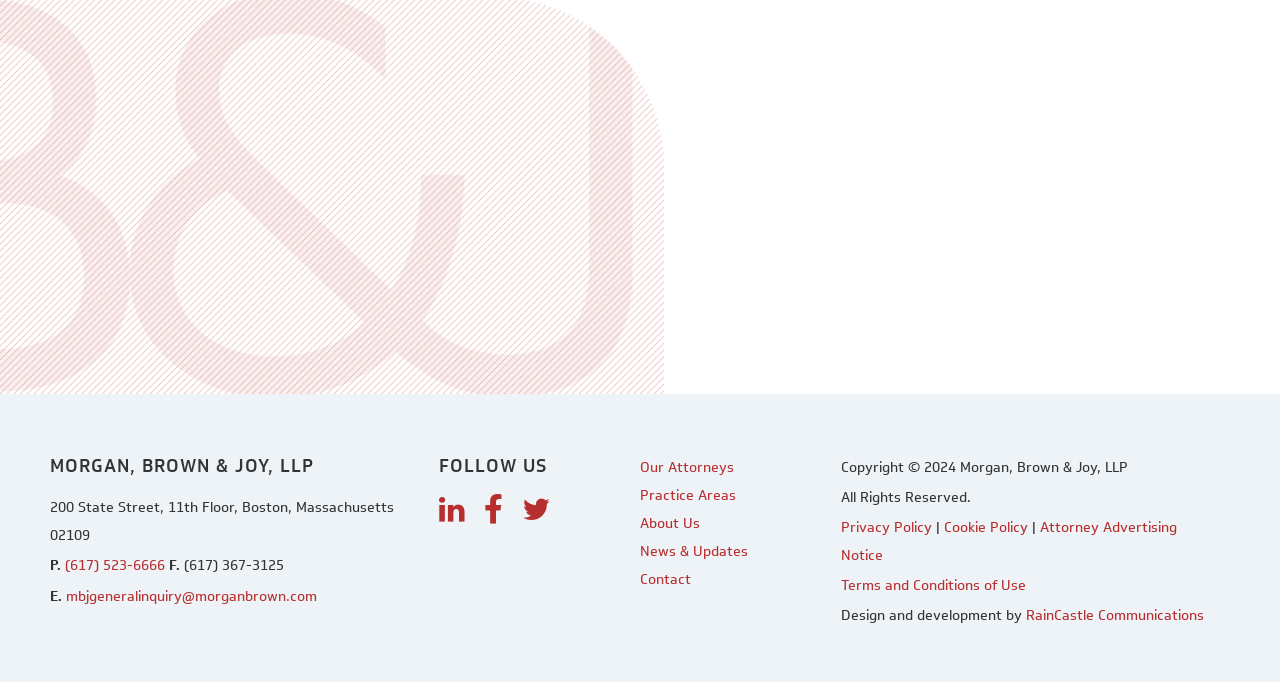Look at the image and write a detailed answer to the question: 
What is the name of the law firm?

The name of the law firm can be found in the heading element with the text 'MORGAN, BROWN & JOY, LLP' located at the top of the webpage.